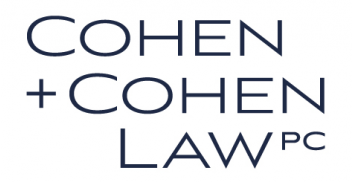What is the typeface of the firm's name?
Could you please answer the question thoroughly and with as much detail as possible?

The caption describes the typeface of the firm's name as modern and professional, which emphasizes a clean and organized aesthetic.